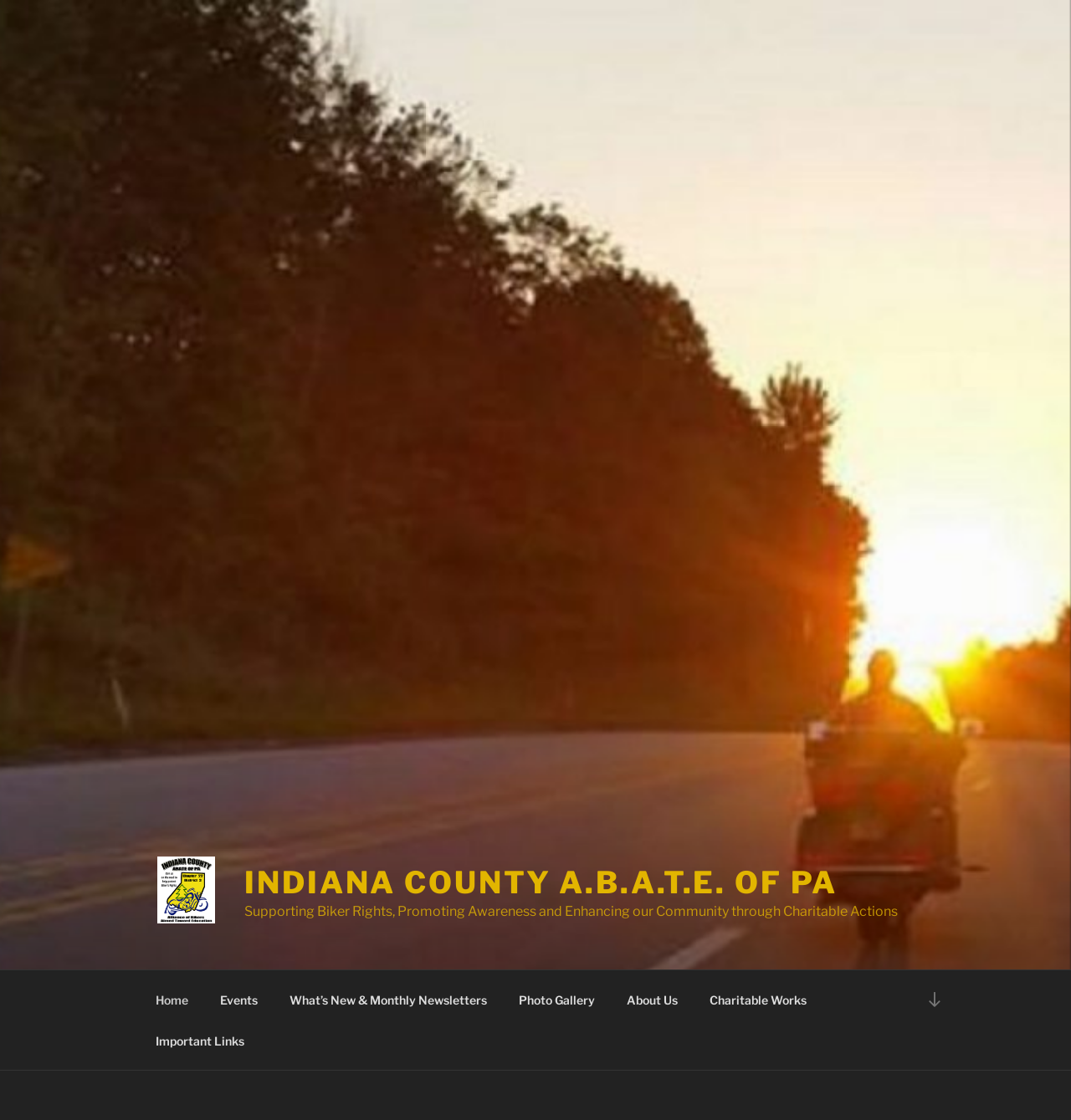Identify the bounding box coordinates for the UI element described as follows: Important Links. Use the format (top-left x, top-left y, bottom-right x, bottom-right y) and ensure all values are floating point numbers between 0 and 1.

[0.131, 0.911, 0.241, 0.947]